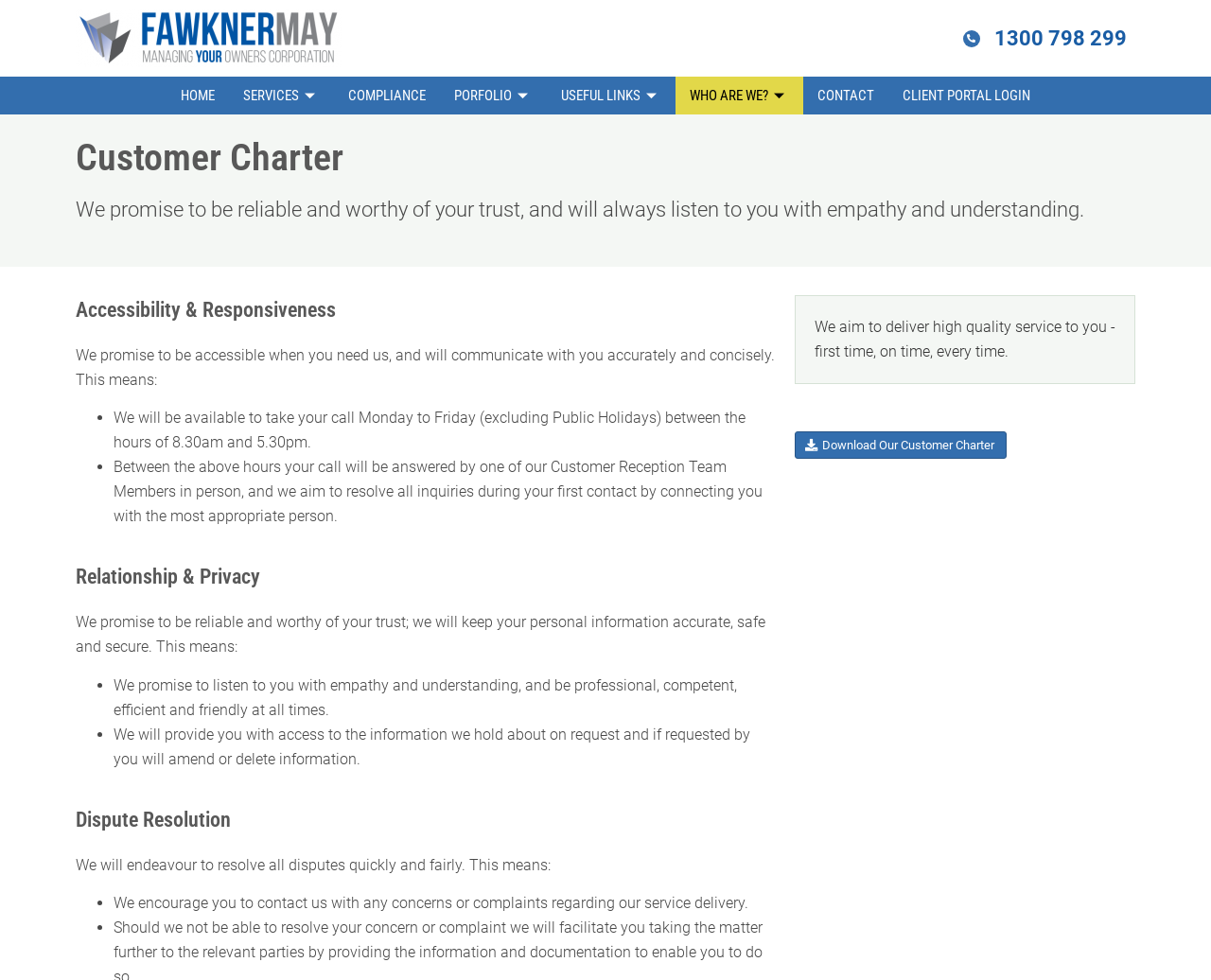Identify the bounding box coordinates of the area that should be clicked in order to complete the given instruction: "Contact us". The bounding box coordinates should be four float numbers between 0 and 1, i.e., [left, top, right, bottom].

[0.663, 0.078, 0.734, 0.117]